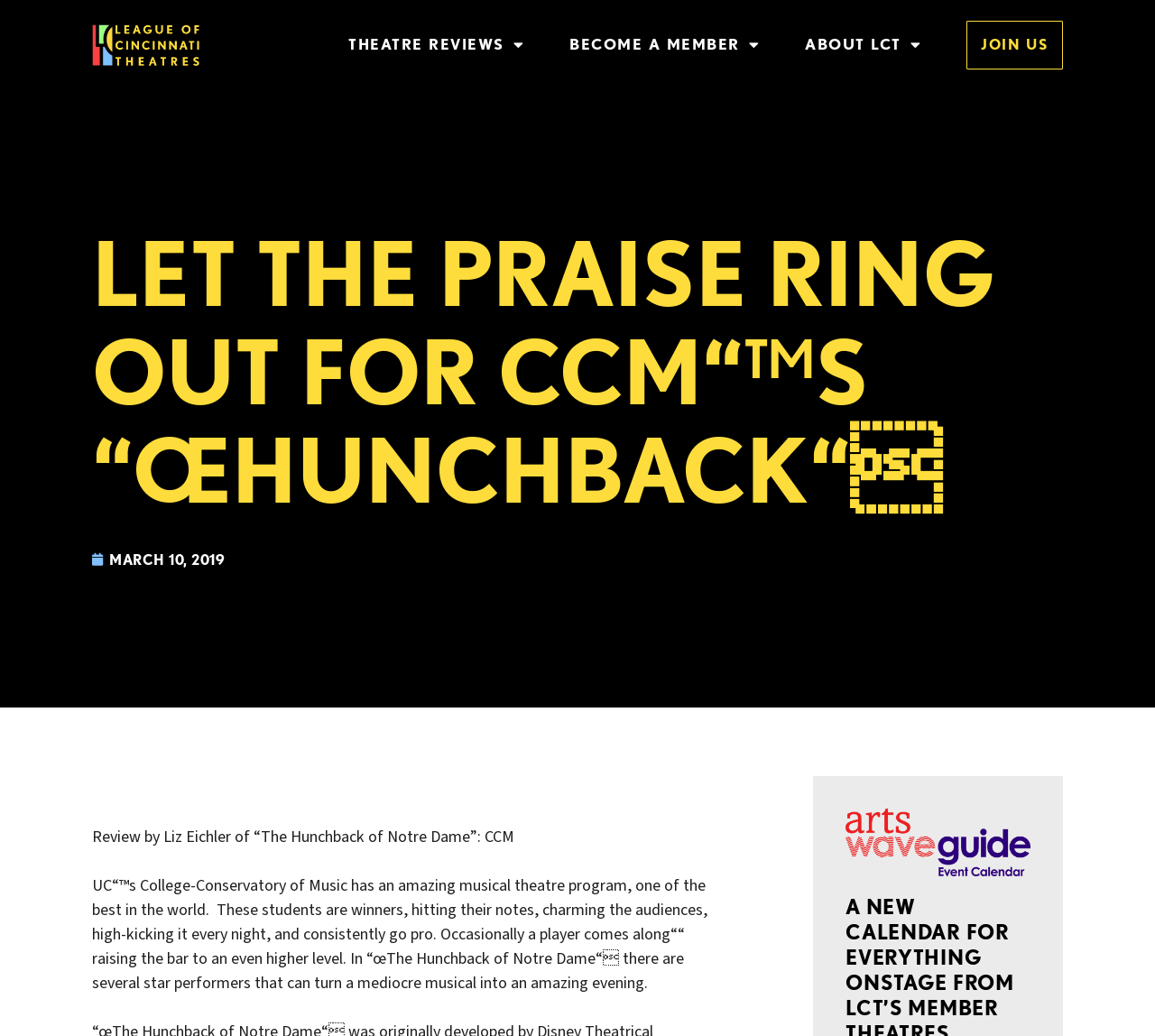Give a concise answer using only one word or phrase for this question:
What is the name of the reviewer?

Liz Eichler